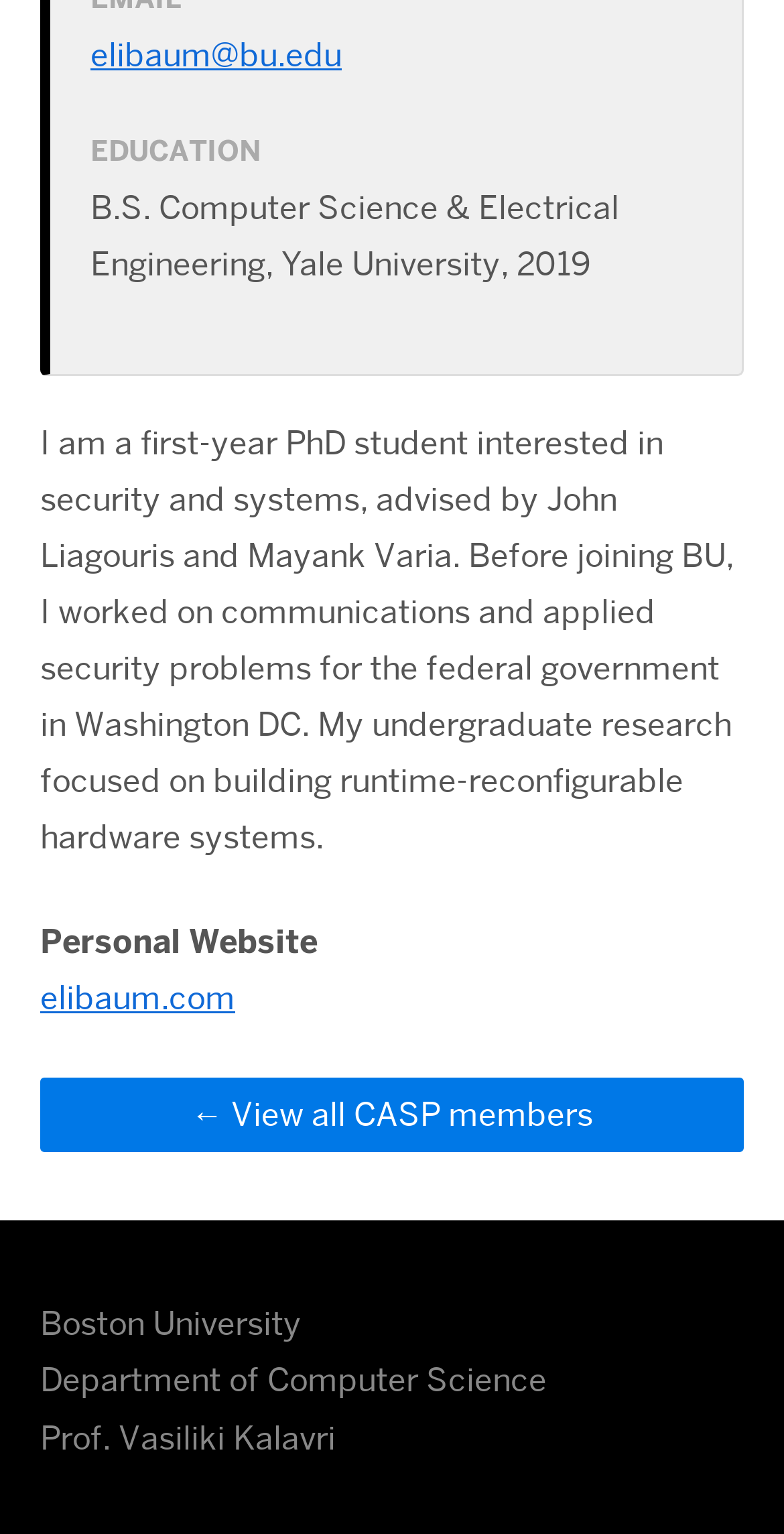Answer the question using only one word or a concise phrase: What is the author's undergraduate degree?

B.S. Computer Science & Electrical Engineering